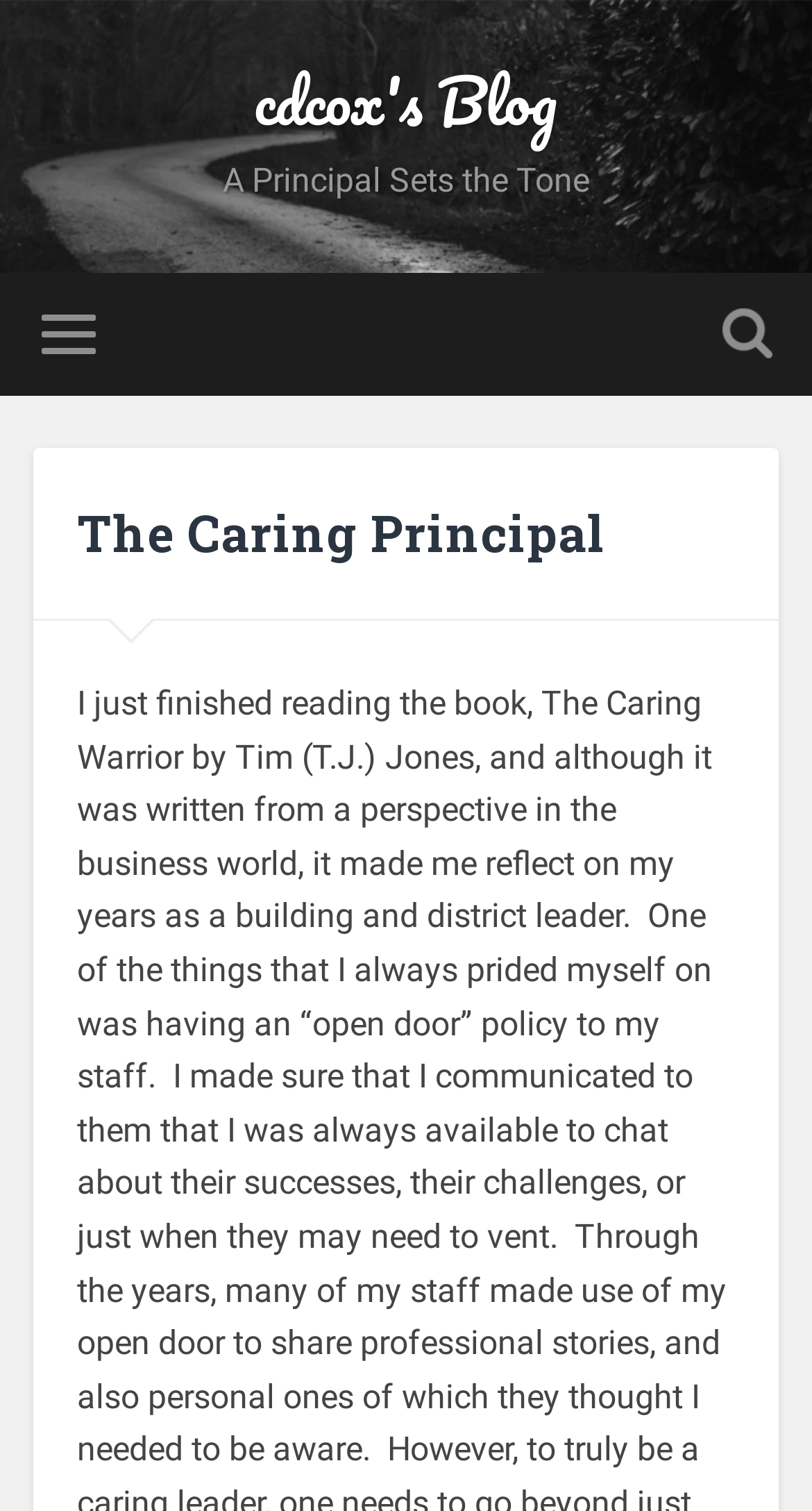Find the coordinates for the bounding box of the element with this description: "cdcox's Blog".

[0.313, 0.033, 0.687, 0.101]